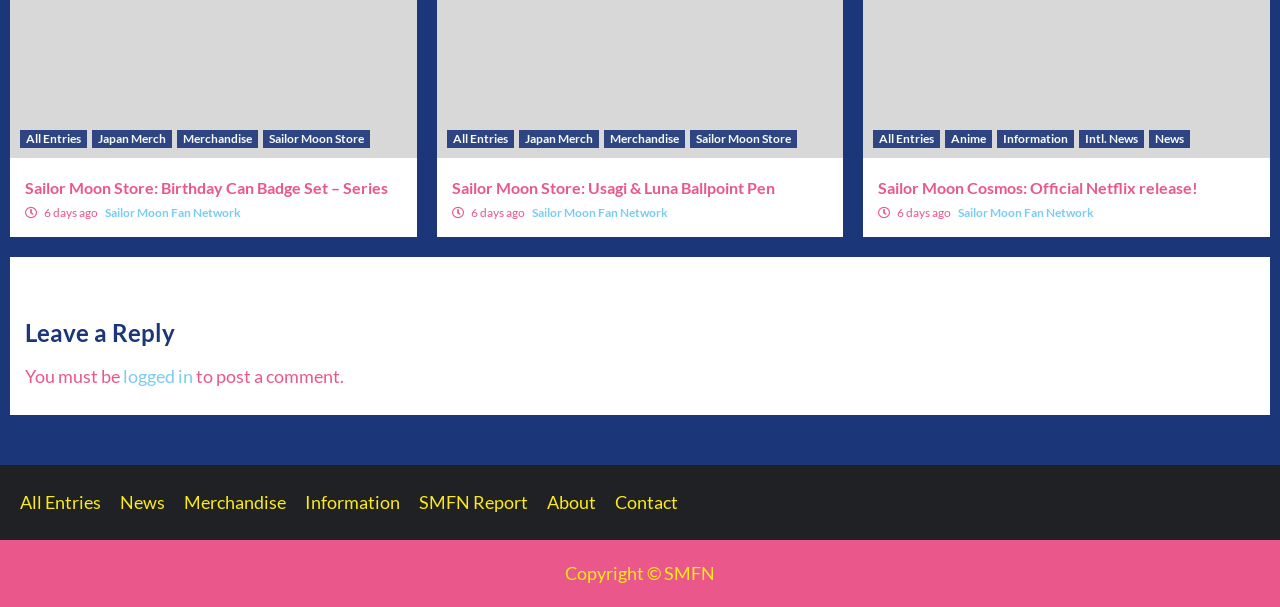Please find the bounding box coordinates for the clickable element needed to perform this instruction: "View 'Sailor Moon Store: Birthday Can Badge Set – Series'".

[0.02, 0.293, 0.314, 0.327]